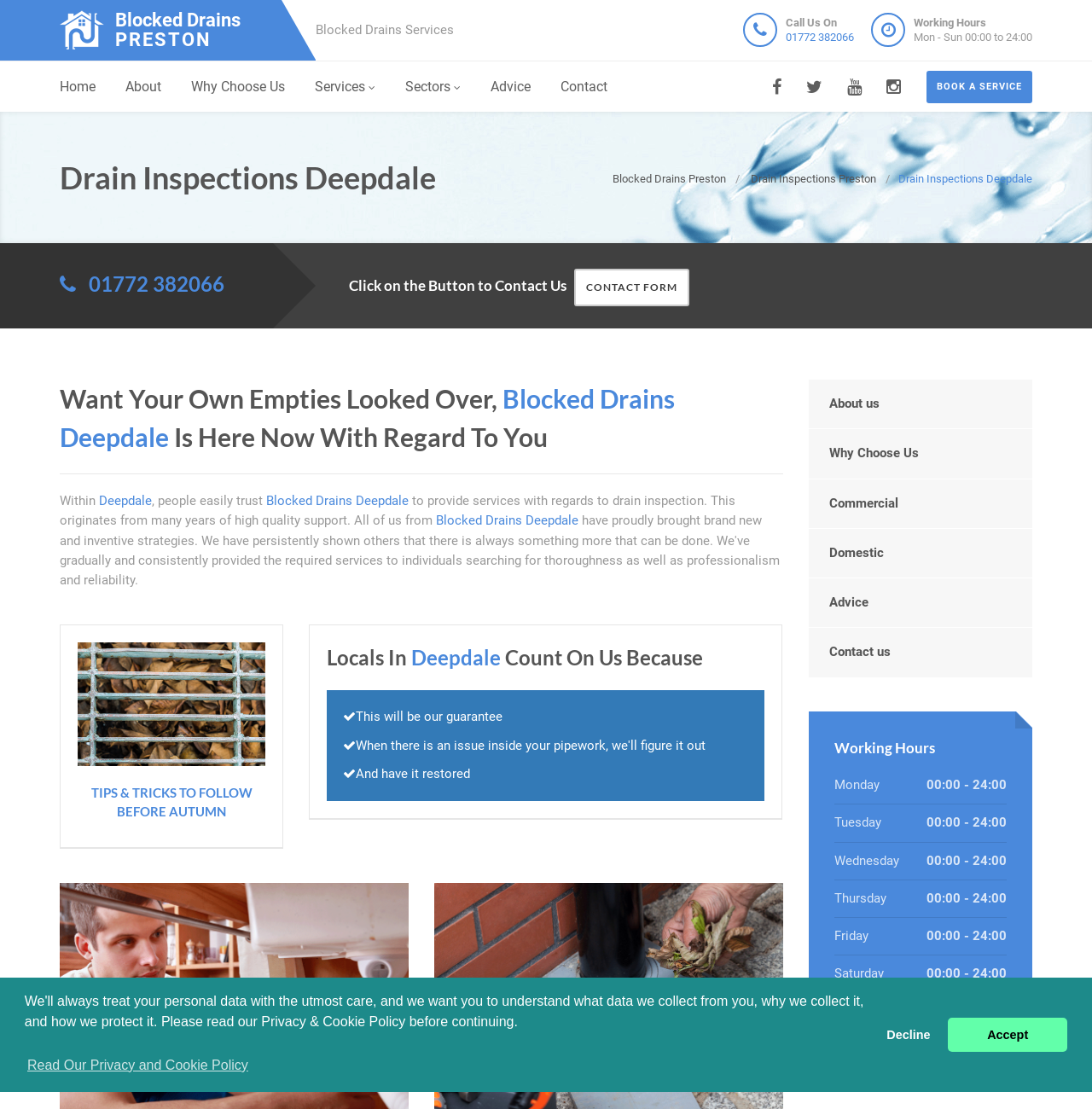Can you extract the headline from the webpage for me?

Drain Inspections Deepdale